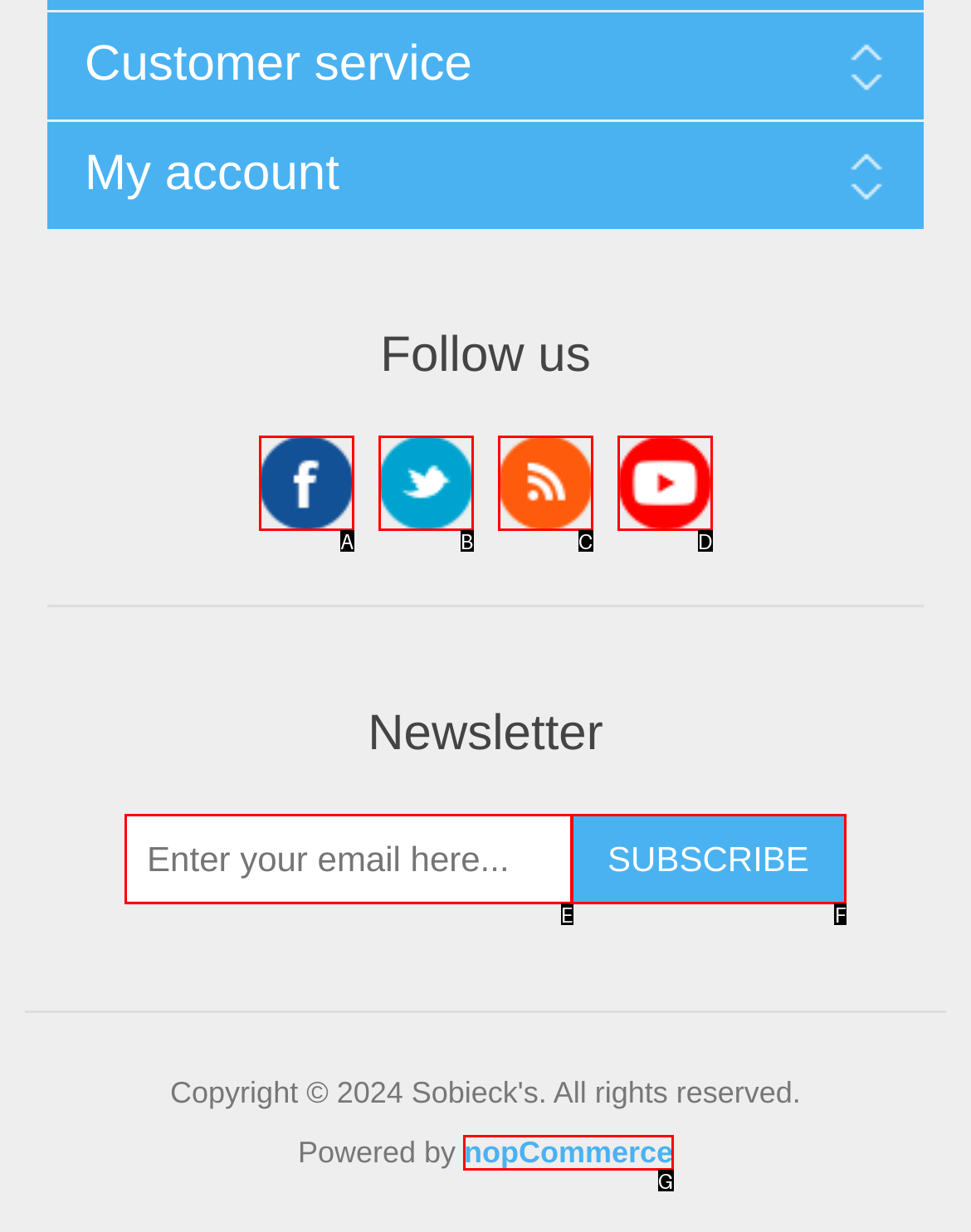Determine the option that aligns with this description: YouTube
Reply with the option's letter directly.

D